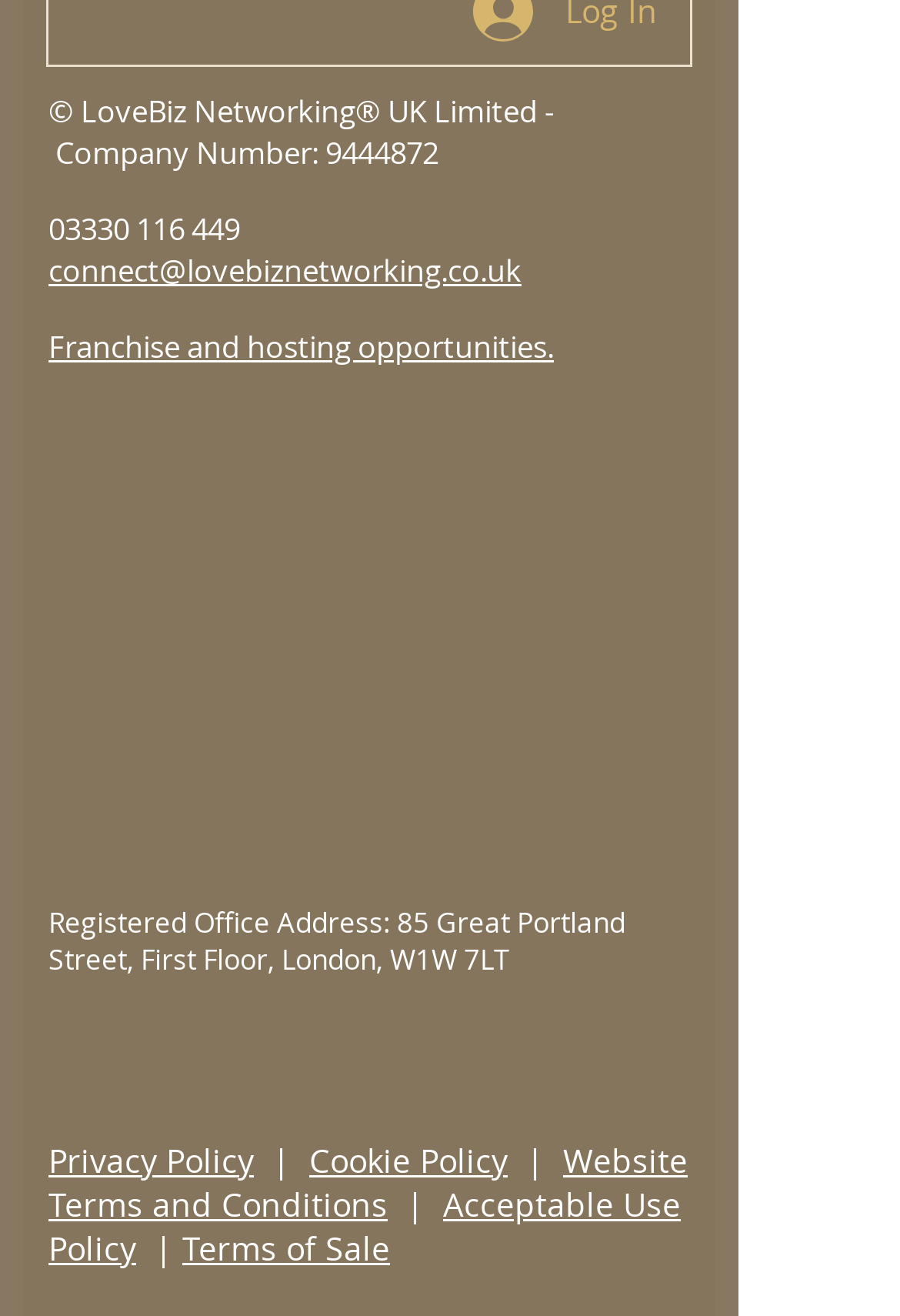What is the email address?
Using the image as a reference, give a one-word or short phrase answer.

connect@lovebiznetworking.co.uk